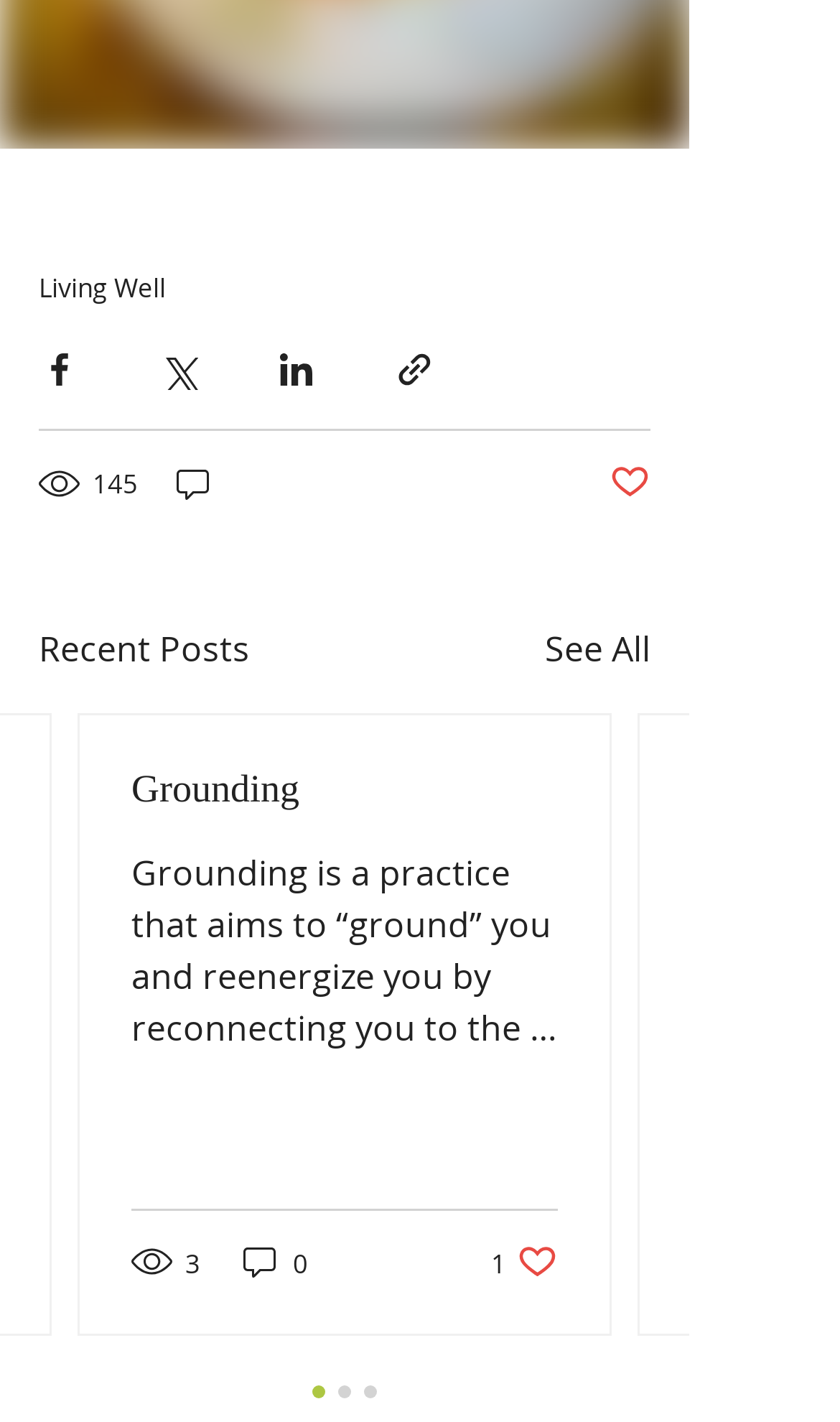What is the name of the first post?
Give a single word or phrase answer based on the content of the image.

Grounding